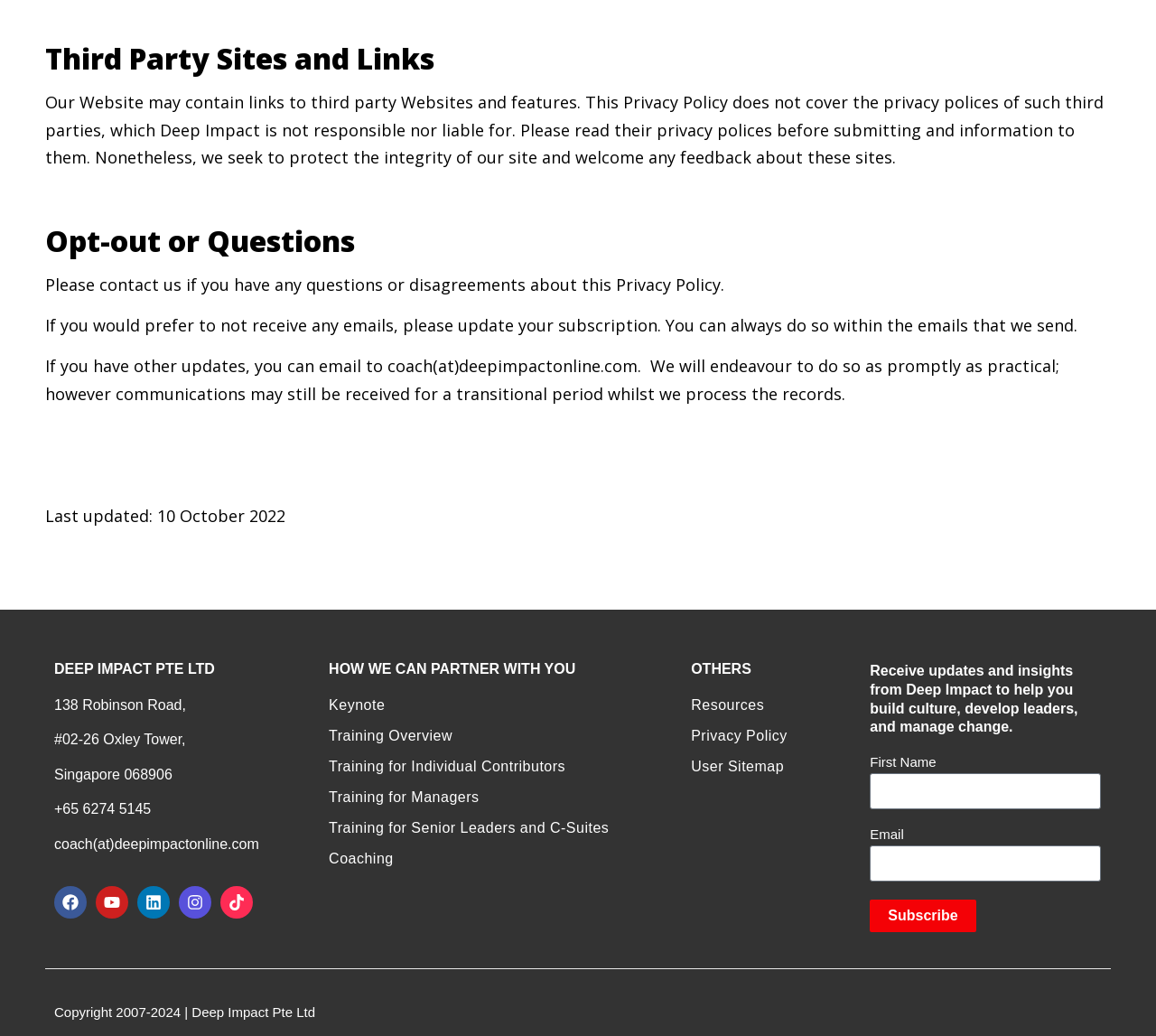Find the bounding box coordinates of the element's region that should be clicked in order to follow the given instruction: "Subscribe to receive updates and insights". The coordinates should consist of four float numbers between 0 and 1, i.e., [left, top, right, bottom].

[0.753, 0.869, 0.844, 0.9]